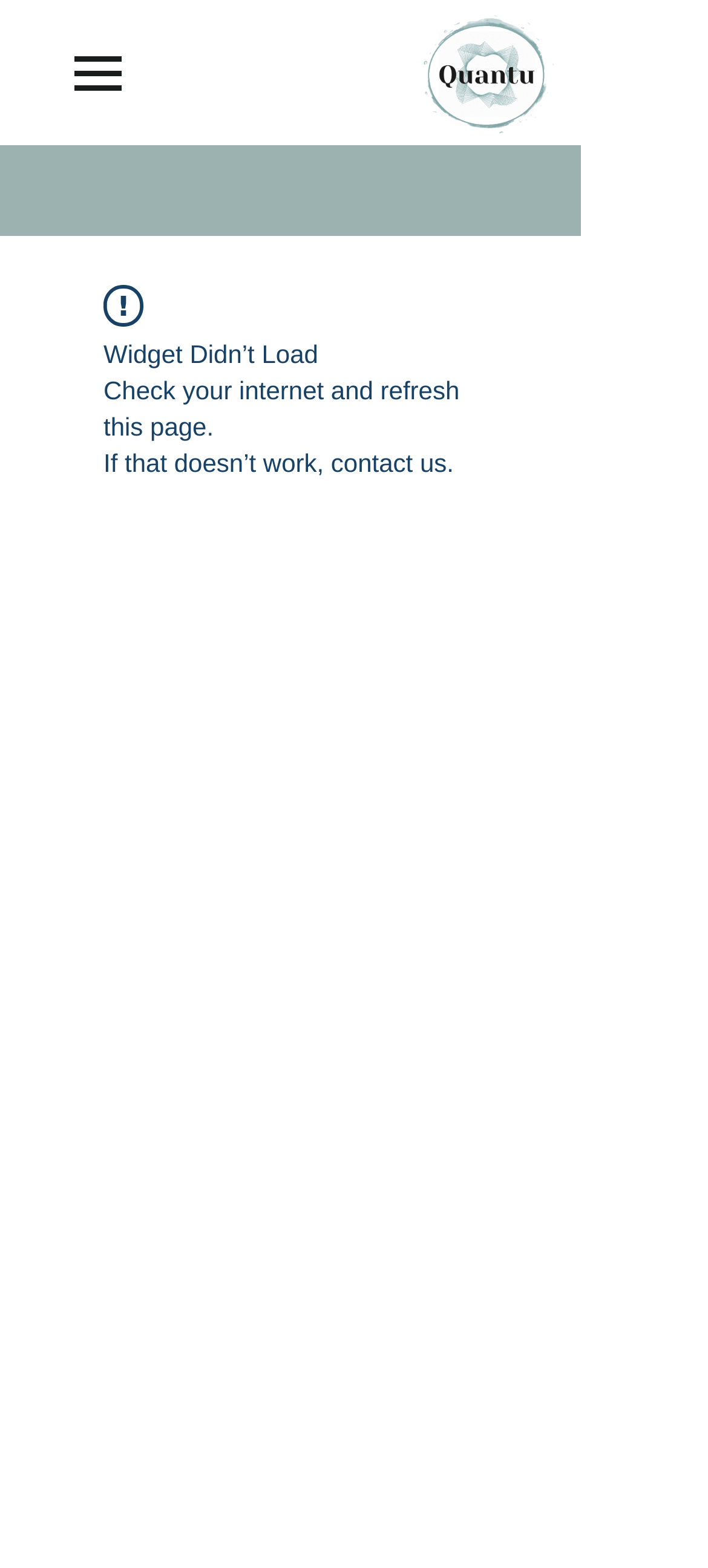Refer to the image and provide a thorough answer to this question:
What is the purpose of the button on the top left?

I inferred the purpose of the button on the top left by looking at its description as a navigation button and its location on the top left, which is a common location for site navigation menus.